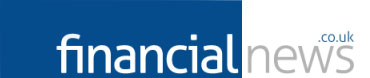What region does the website focus on?
Kindly give a detailed and elaborate answer to the question.

The inclusion of the web address '.co.uk' in the logo suggests that the website is based in the United Kingdom and likely focuses on financial news and updates specific to the UK region.